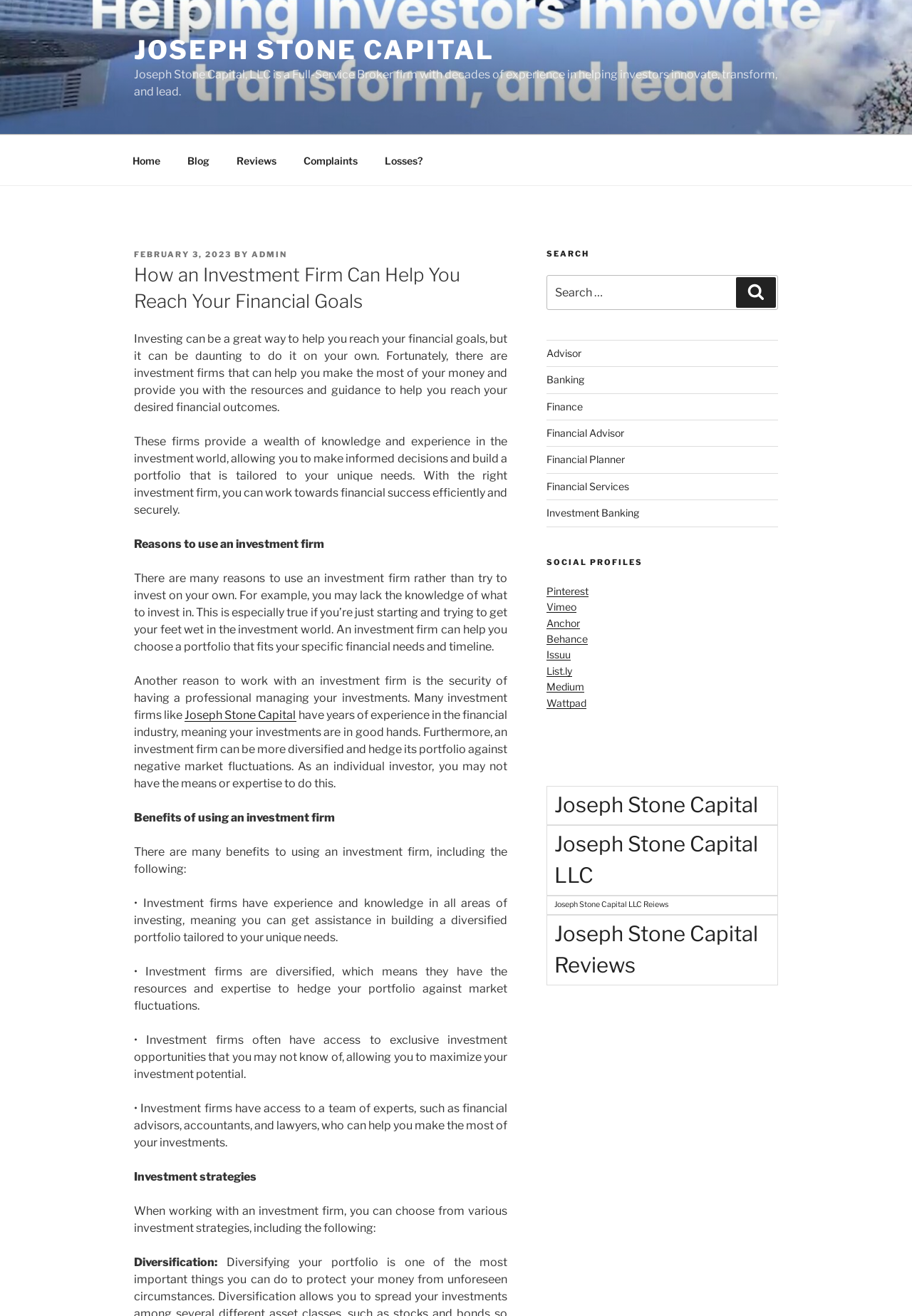Please identify the bounding box coordinates for the region that you need to click to follow this instruction: "Learn more about 'Joseph Stone Capital'".

[0.203, 0.538, 0.325, 0.548]